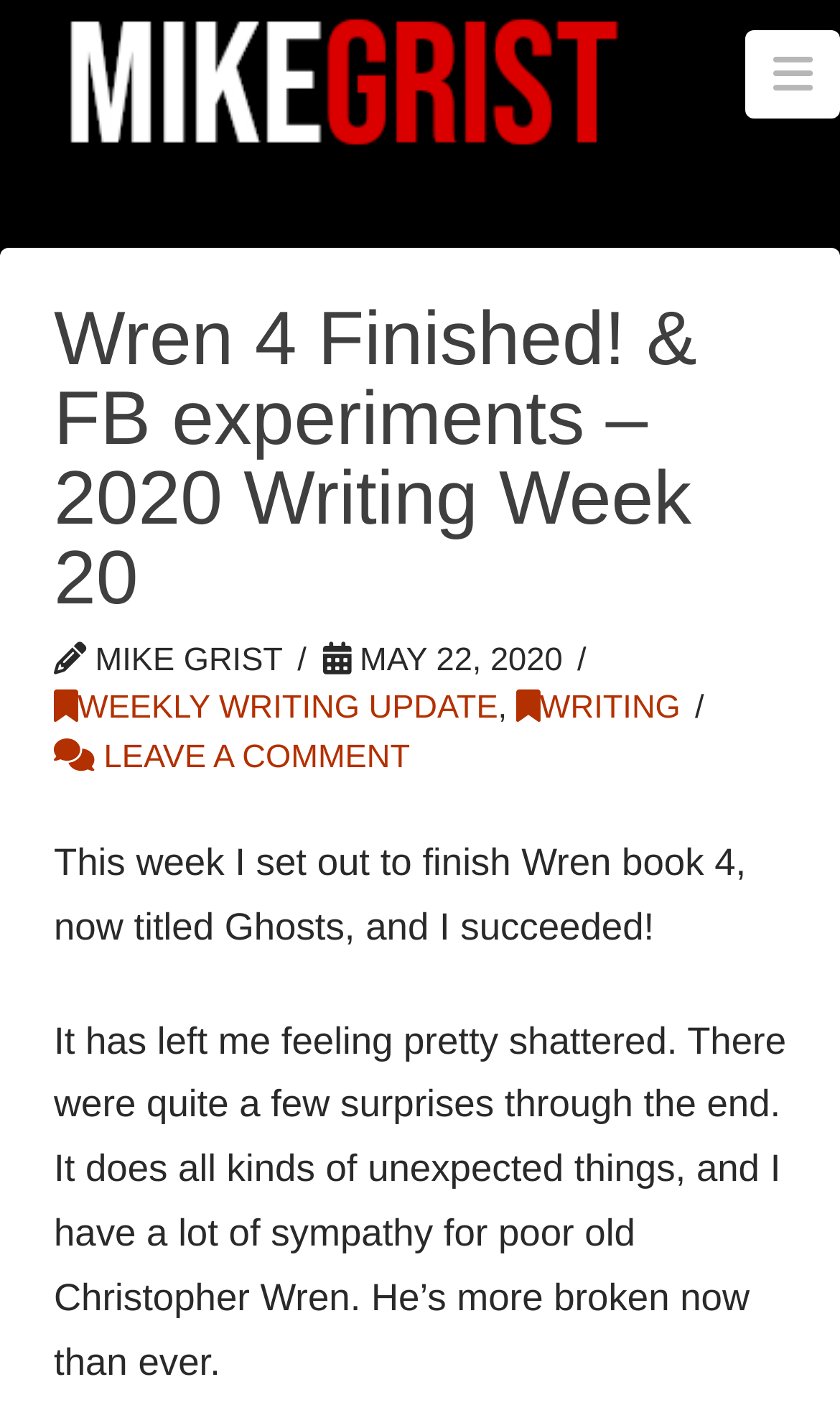Locate the primary headline on the webpage and provide its text.

Wren 4 Finished! & FB experiments – 2020 Writing Week 20